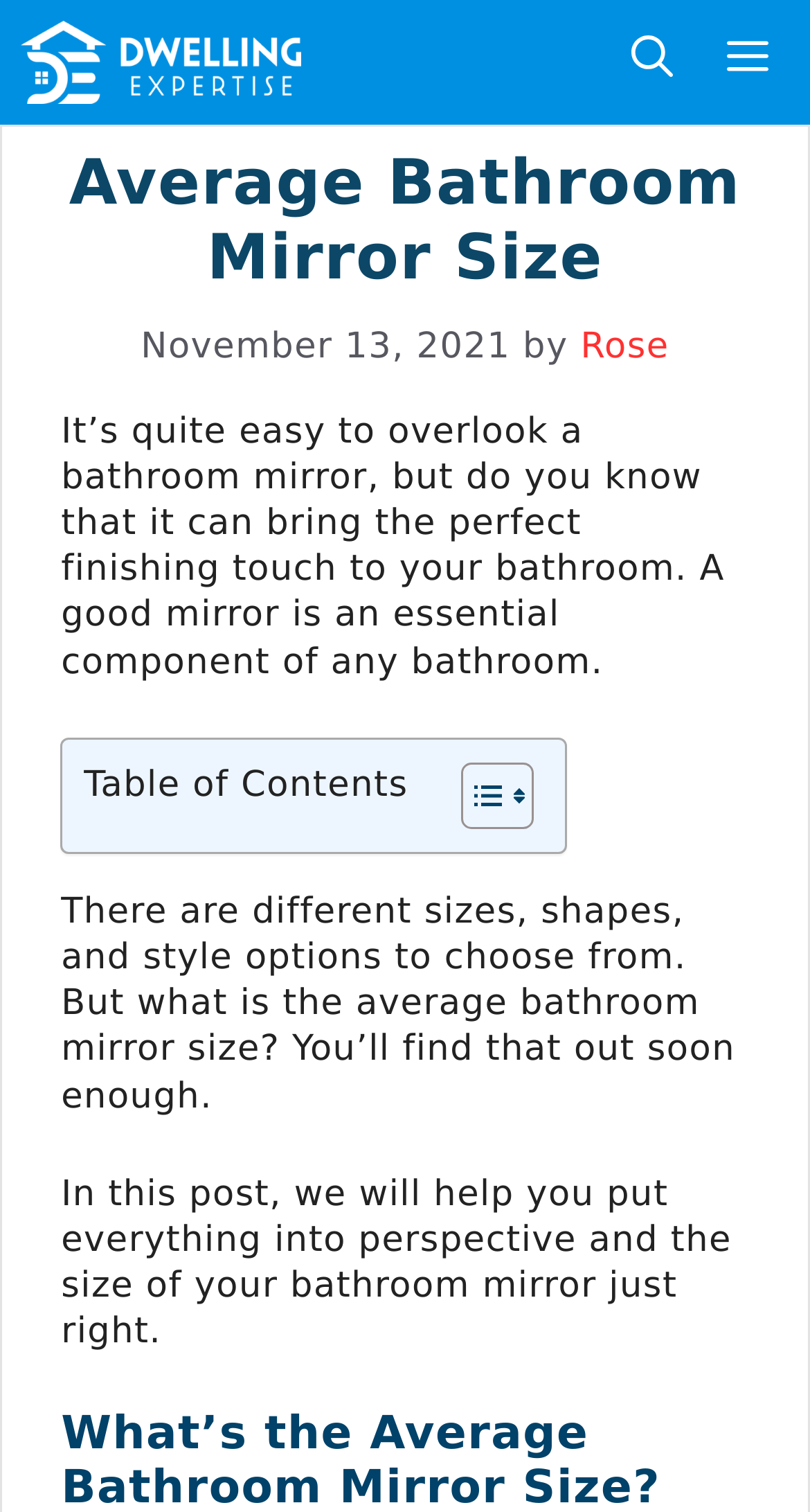Identify the bounding box for the UI element that is described as follows: "parent_node: Login".

None